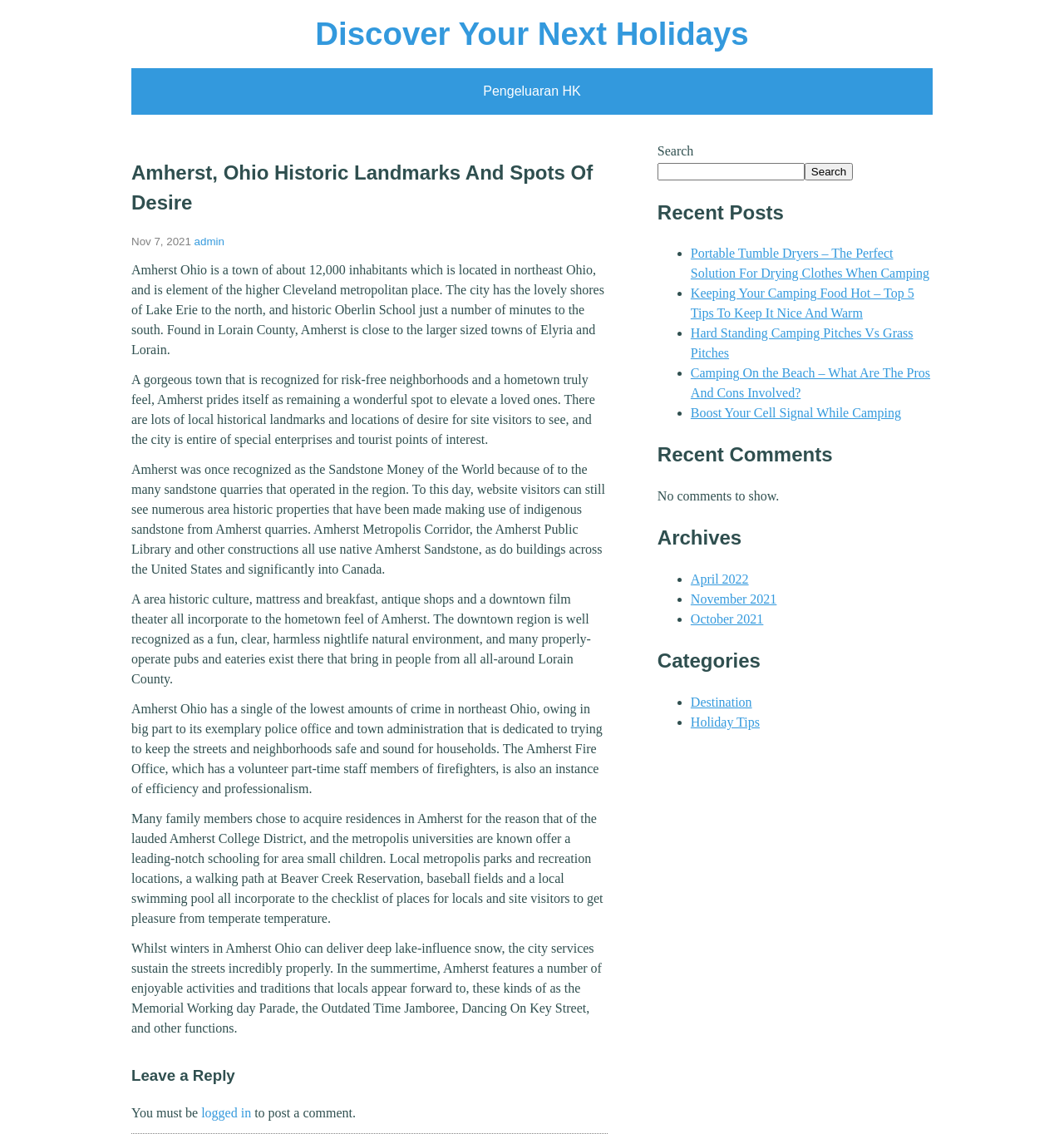Please specify the bounding box coordinates of the clickable section necessary to execute the following command: "Search for something".

[0.618, 0.143, 0.756, 0.159]